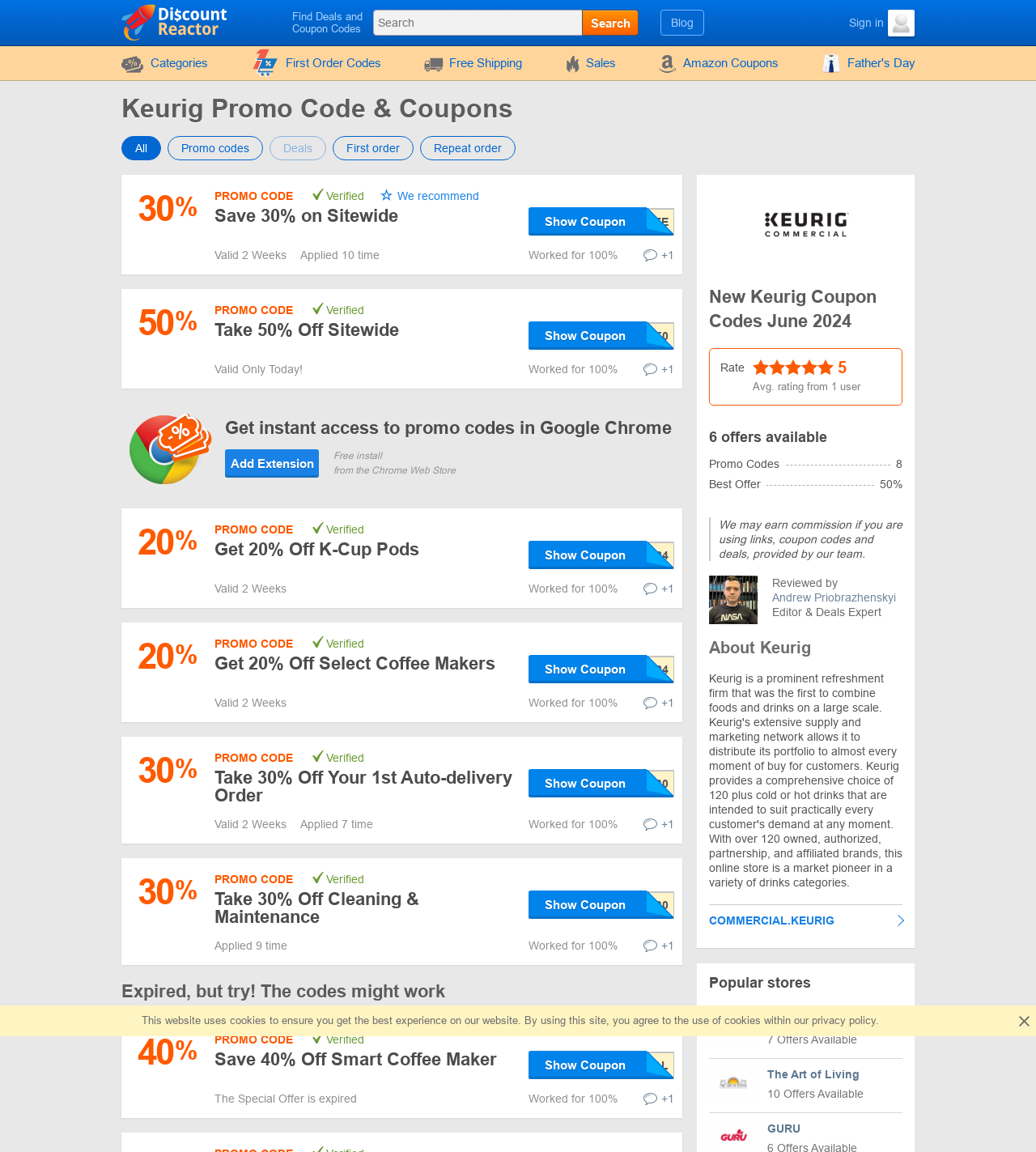Locate the bounding box coordinates of the clickable area needed to fulfill the instruction: "Click to Home".

None